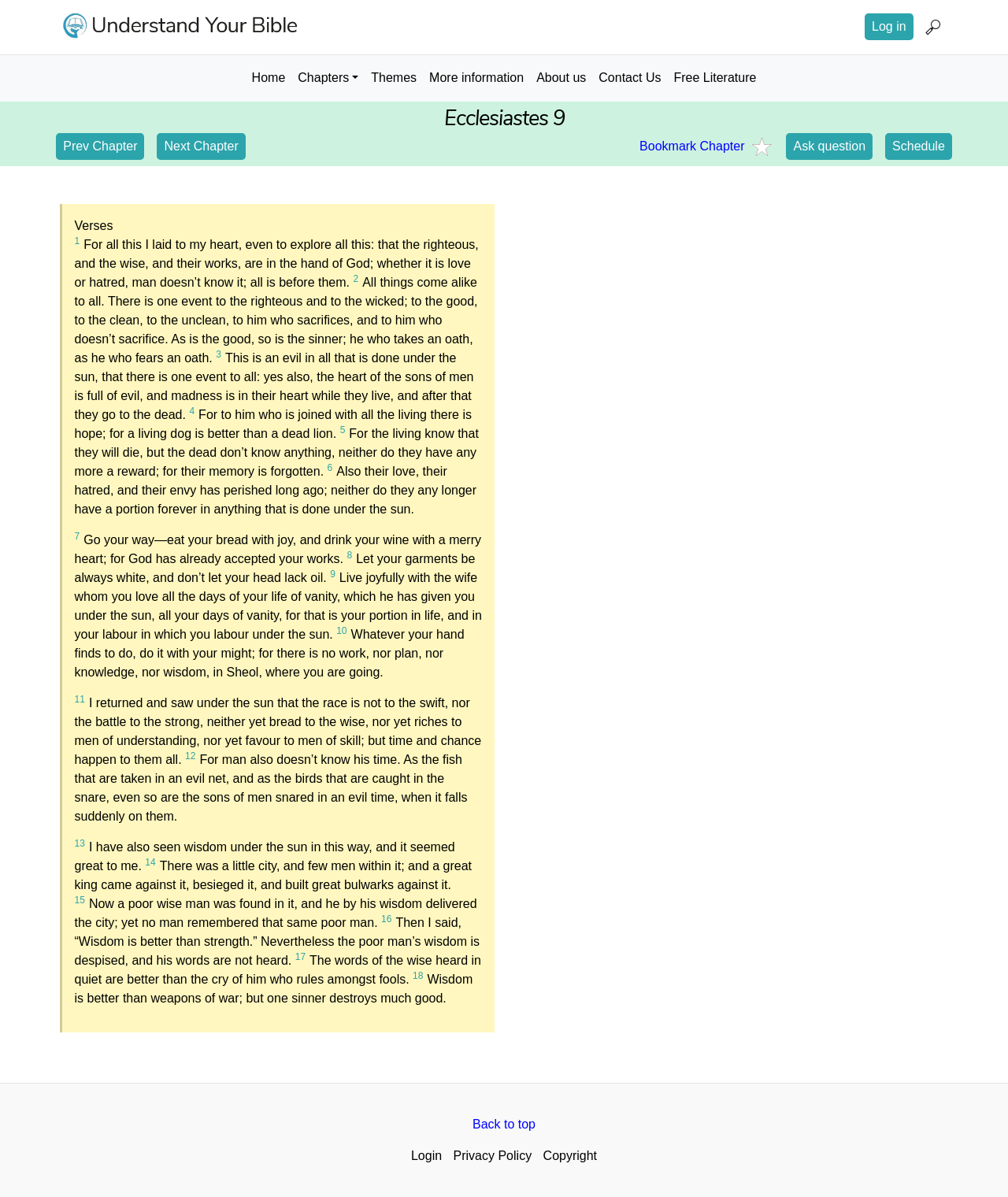Locate the bounding box coordinates of the element that should be clicked to execute the following instruction: "Log in to your account".

[0.858, 0.011, 0.906, 0.034]